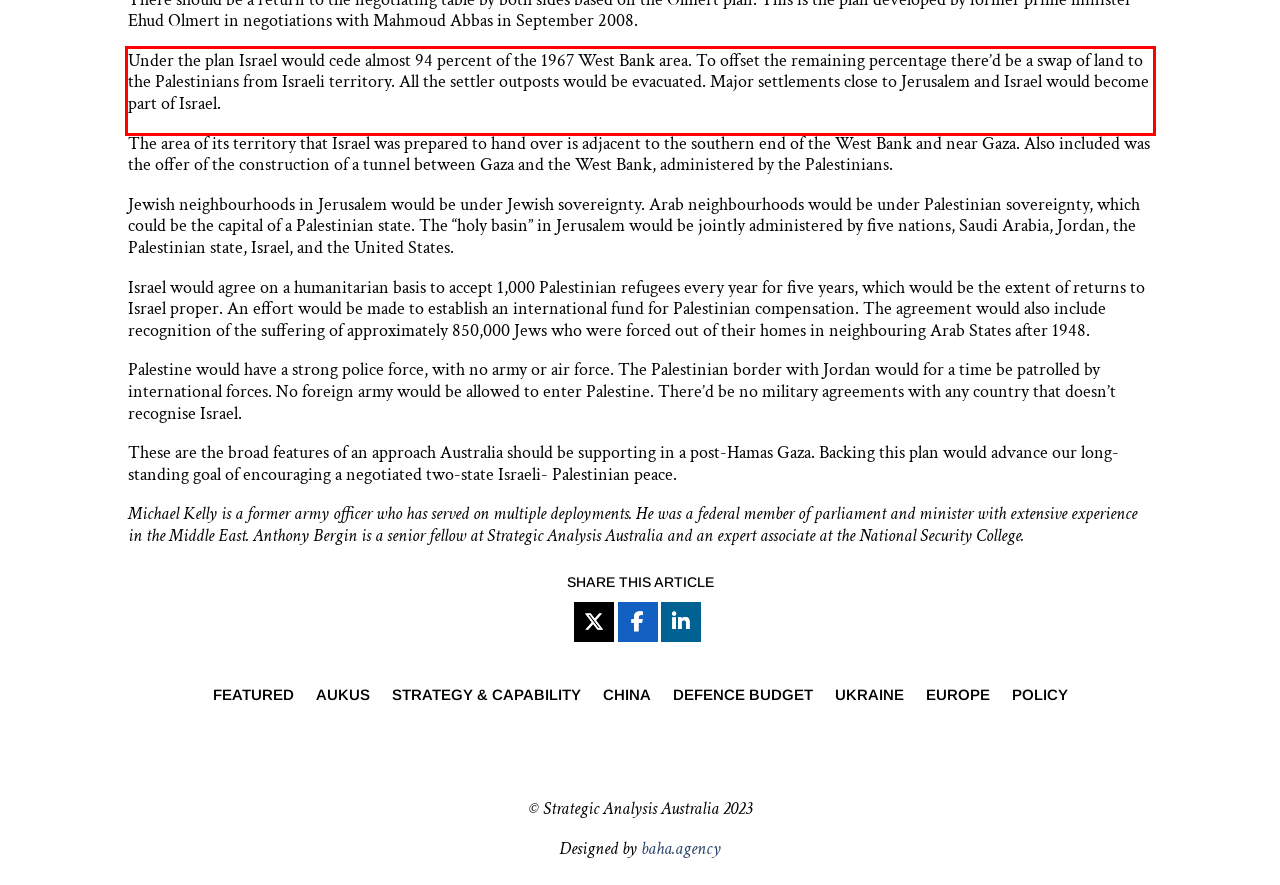Given a webpage screenshot, locate the red bounding box and extract the text content found inside it.

Under the plan Israel would cede almost 94 percent of the 1967 West Bank area. To offset the remaining percentage there’d be a swap of land to the Palestinians from Israeli territory. All the settler outposts would be evacuated. Major settlements close to Jerusalem and Israel would become part of Israel.